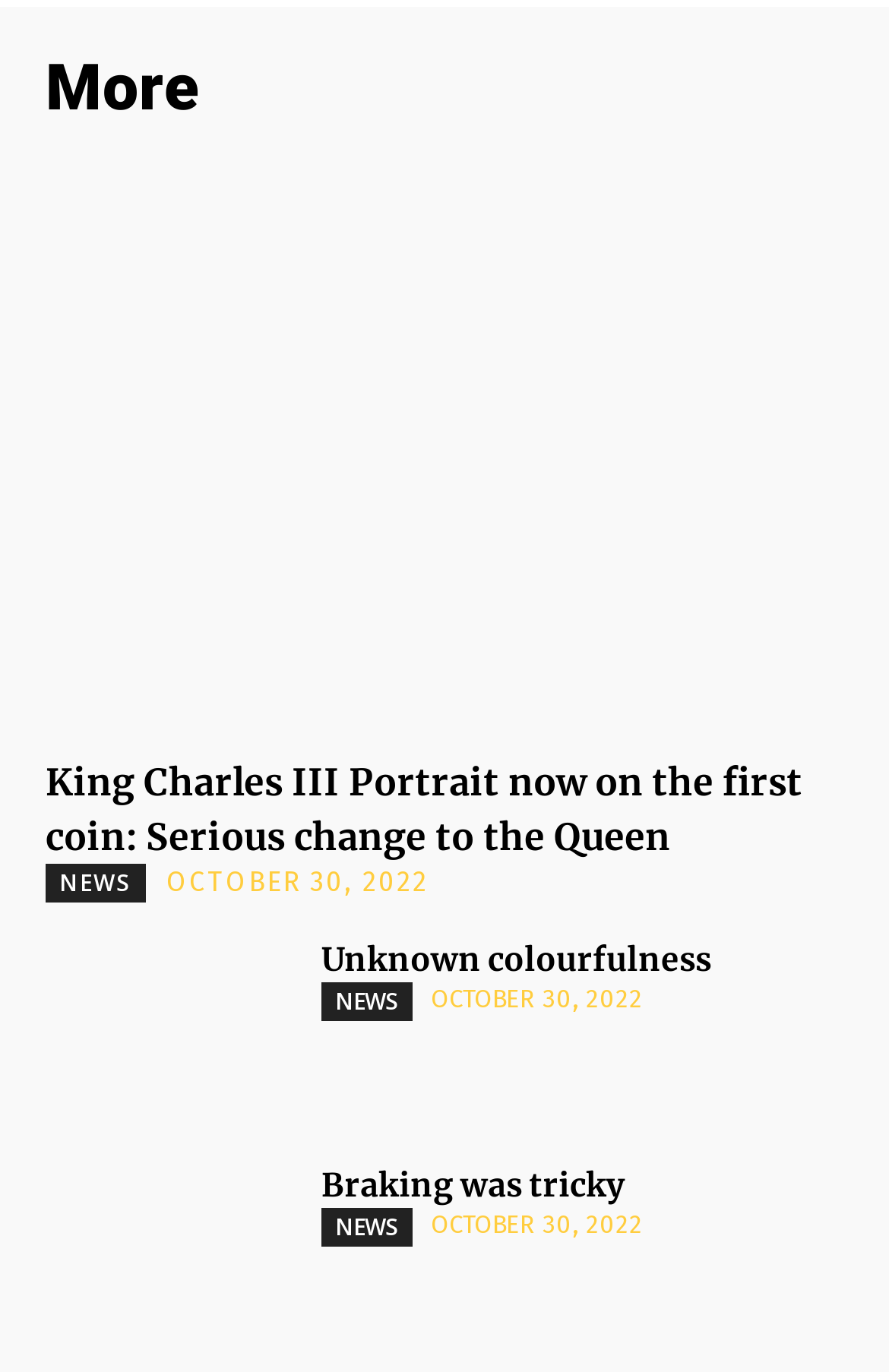Determine the bounding box coordinates for the area you should click to complete the following instruction: "Learn about How To Hack An Instagram Account".

None